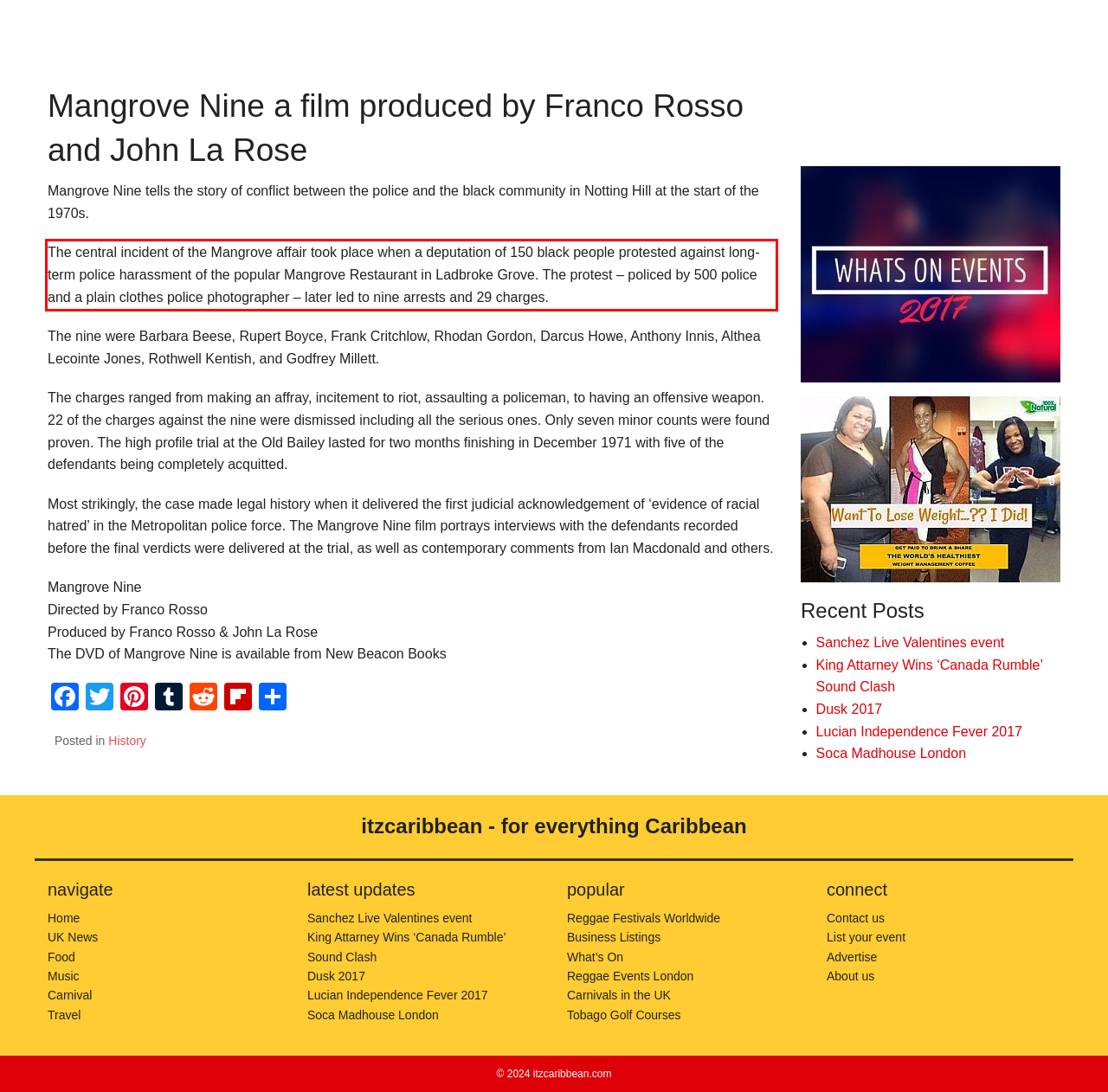Please look at the webpage screenshot and extract the text enclosed by the red bounding box.

The central incident of the Mangrove affair took place when a deputation of 150 black people protested against long-term police harassment of the popular Mangrove Restaurant in Ladbroke Grove. The protest – policed by 500 police and a plain clothes police photographer – later led to nine arrests and 29 charges.